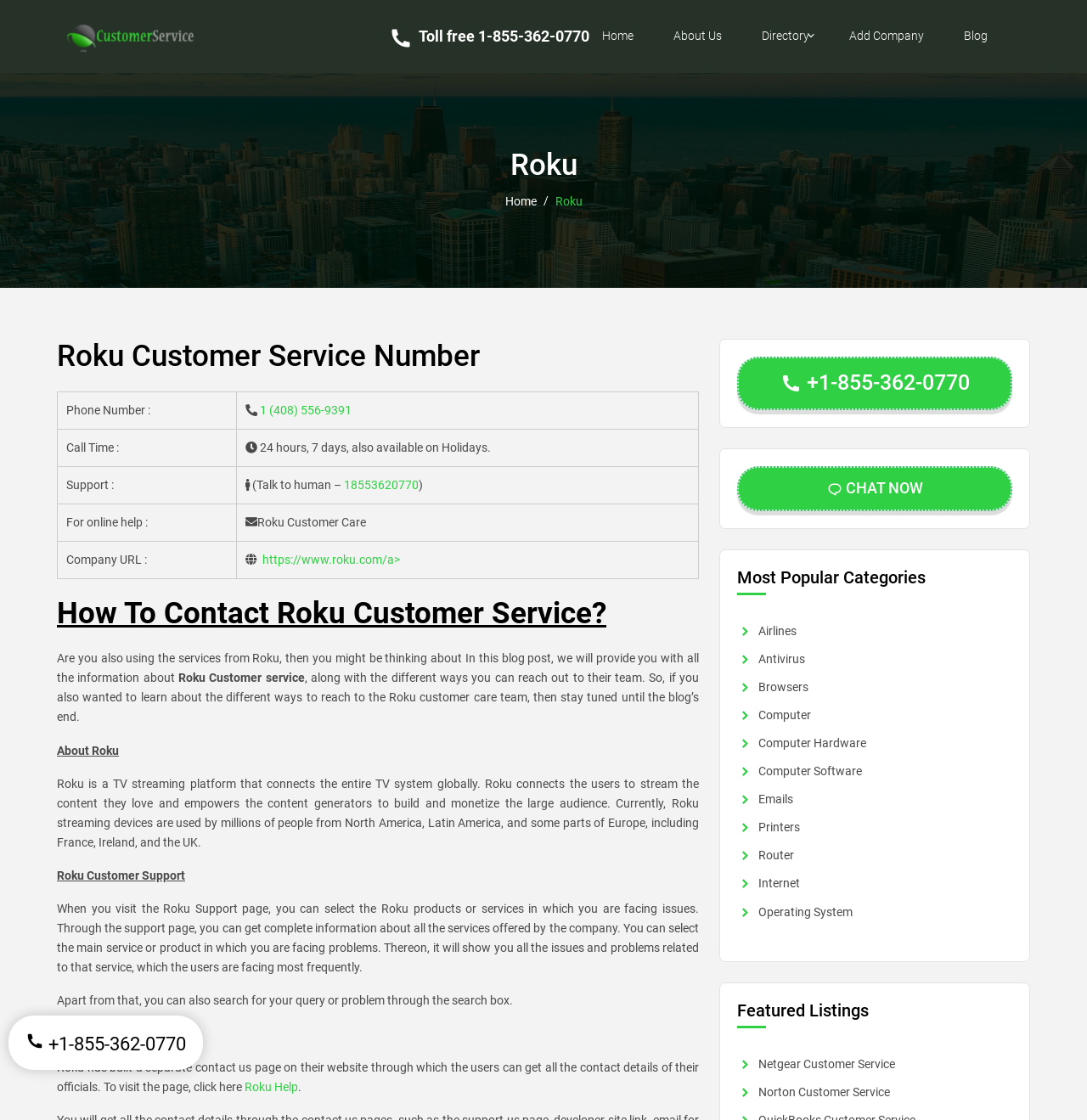What is the name of the TV streaming platform that connects the entire TV system globally?
Please respond to the question thoroughly and include all relevant details.

According to the text, Roku is a TV streaming platform that connects the entire TV system globally, and it is used by millions of people from North America, Latin America, and some parts of Europe.